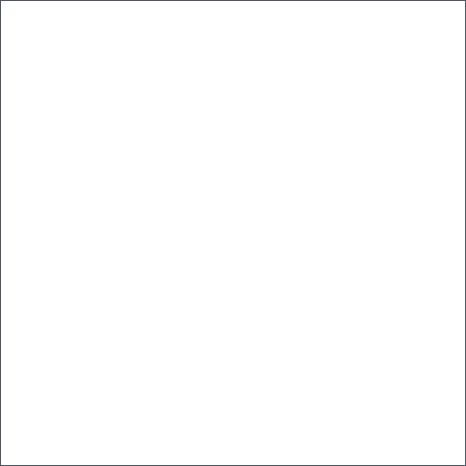Craft a descriptive caption that covers all aspects of the image.

This image showcases a review for the "Diyustom Best Cat Dad Fluffy Cat Personalized Light Color Shirt." The shirt is presented as a perfect gift for cat lovers, emphasizing its customizable features. The review mentions the availability of various images of cats that can be printed on the shirt, allowing customers to select one that best resembles their own pet. In addition to this personalization, the shirt comes in multiple sizes ranging from S to 4XL, catering to a wide range of customers. The price of the t-shirt is approximately $24.99, making it an affordable choice for those wanting to celebrate their love for their feline companions.